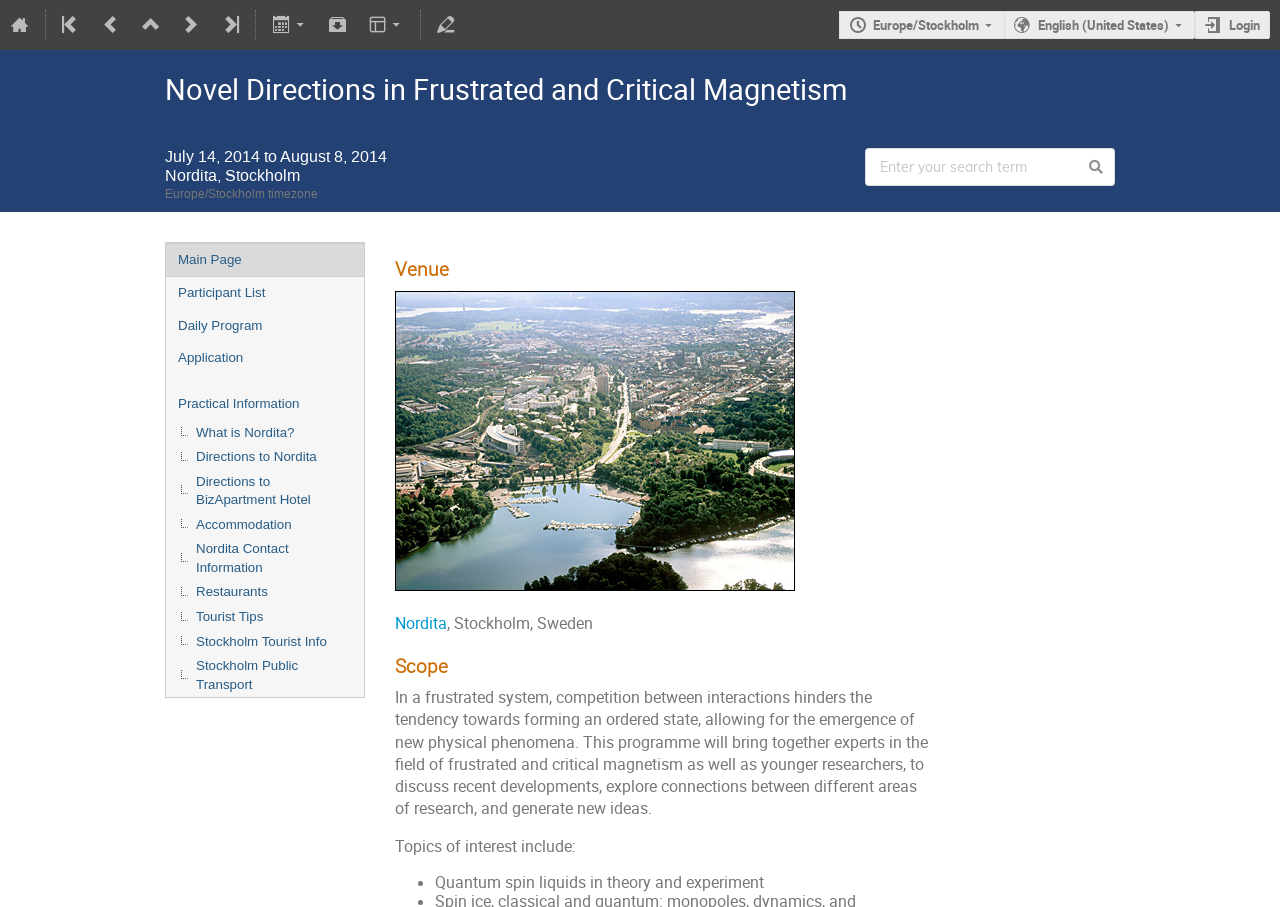Determine the bounding box for the UI element described here: "Get in Touch".

None